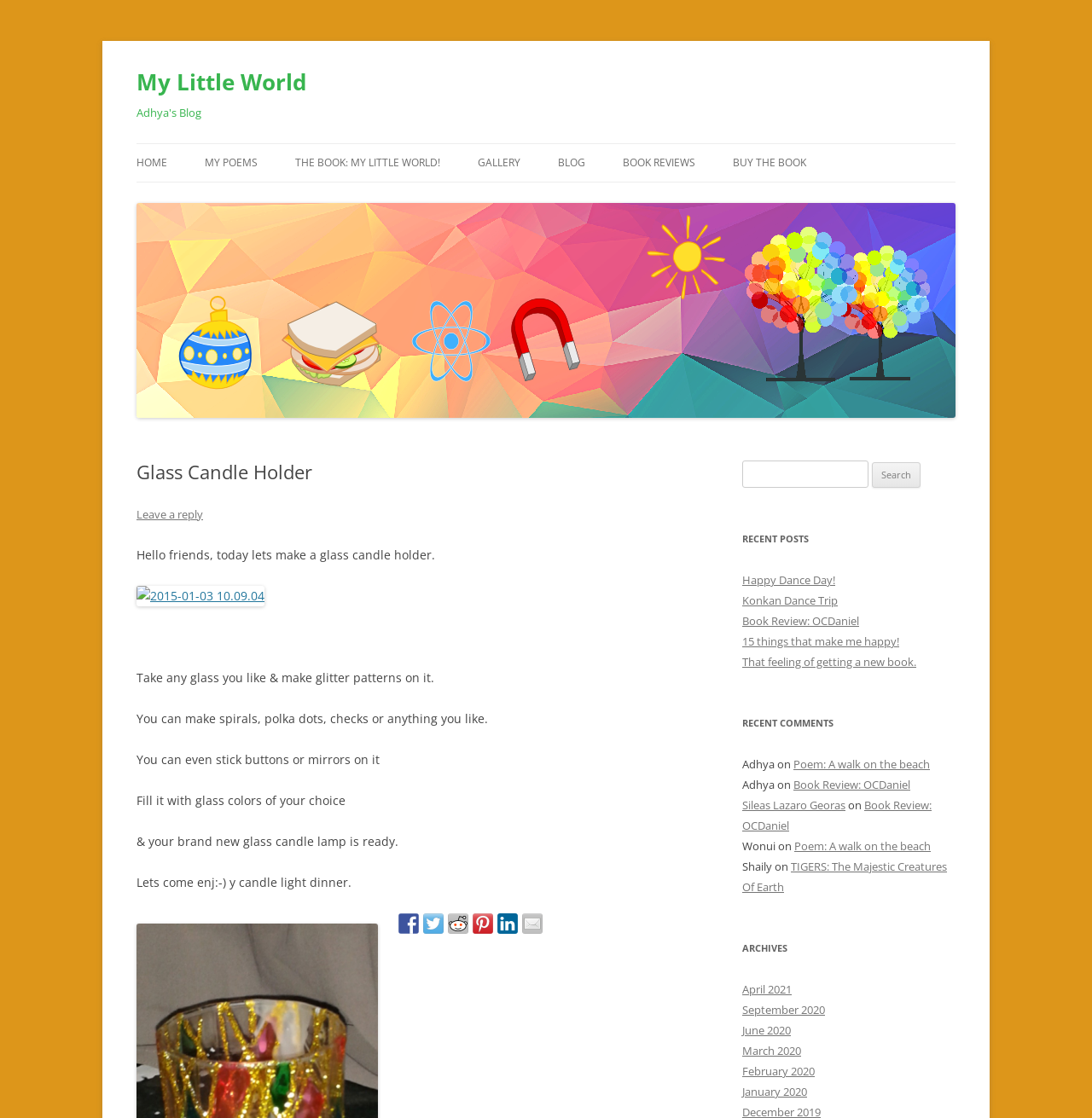Find the bounding box coordinates for the area that must be clicked to perform this action: "Share on Facebook".

[0.365, 0.817, 0.384, 0.835]